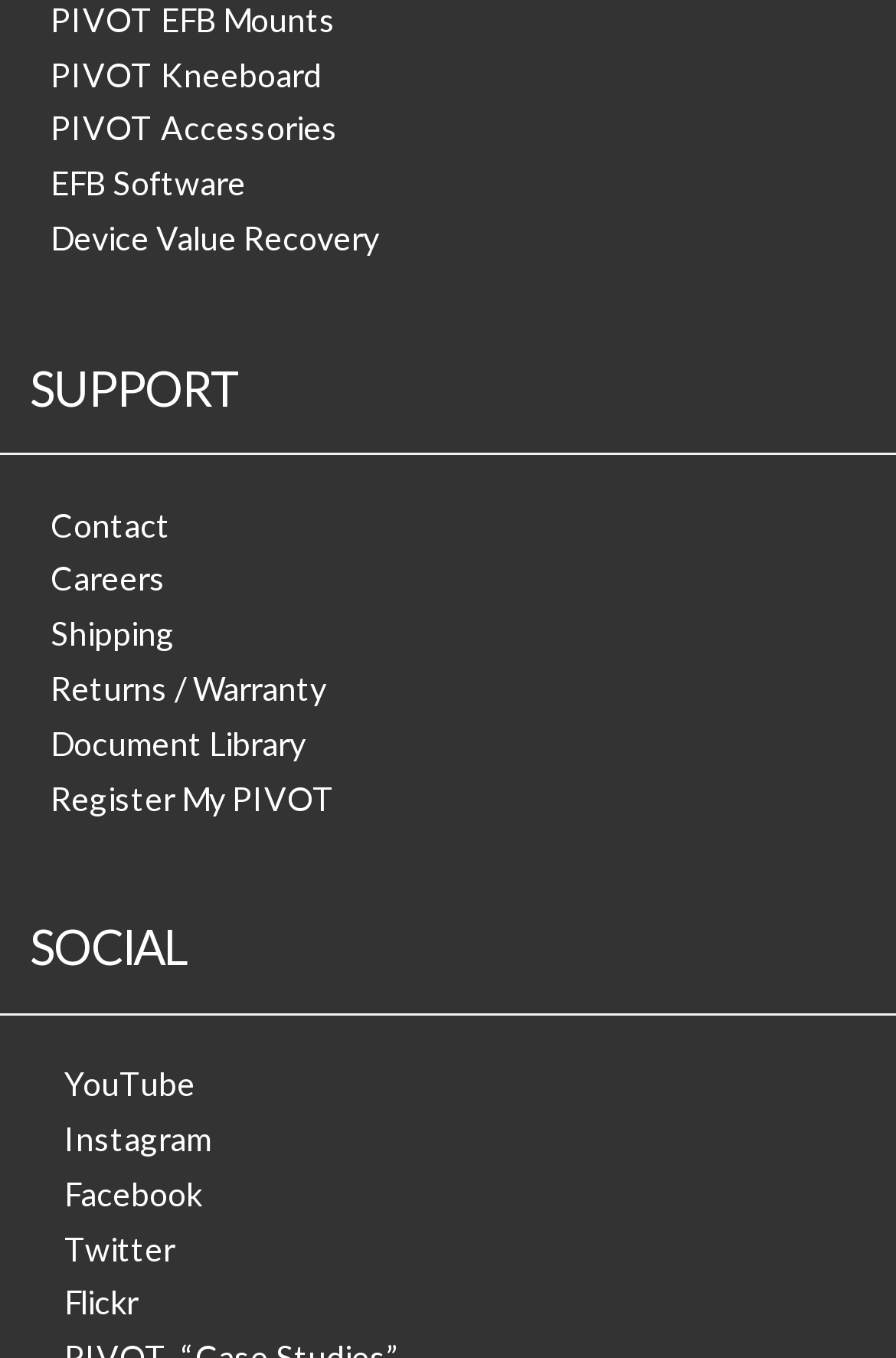Identify the bounding box coordinates for the UI element described as follows: Document Library. Use the format (top-left x, top-left y, bottom-right x, bottom-right y) and ensure all values are floating point numbers between 0 and 1.

[0.056, 0.533, 0.341, 0.561]